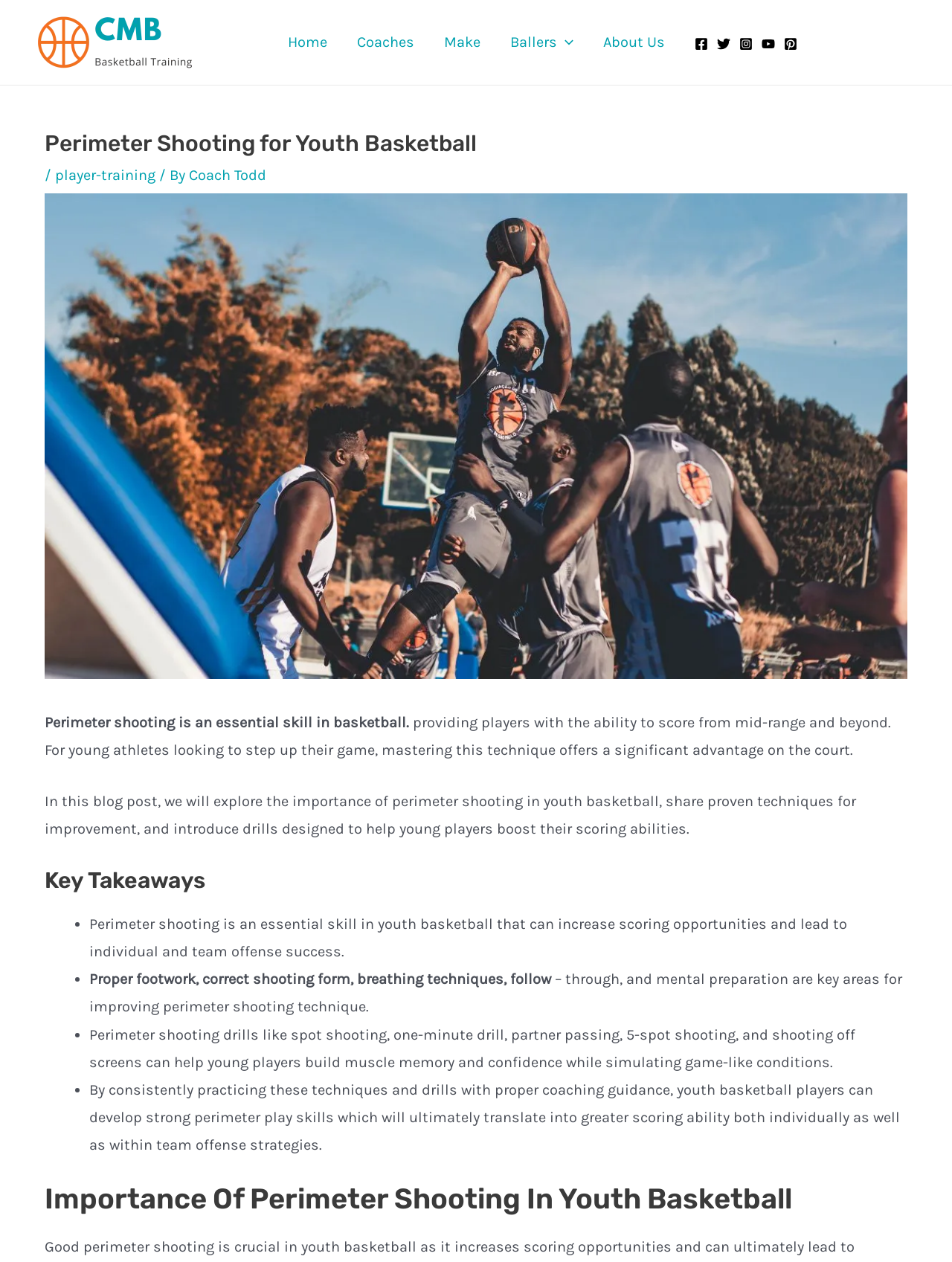Using the provided element description: "About Us", determine the bounding box coordinates of the corresponding UI element in the screenshot.

[0.618, 0.01, 0.714, 0.057]